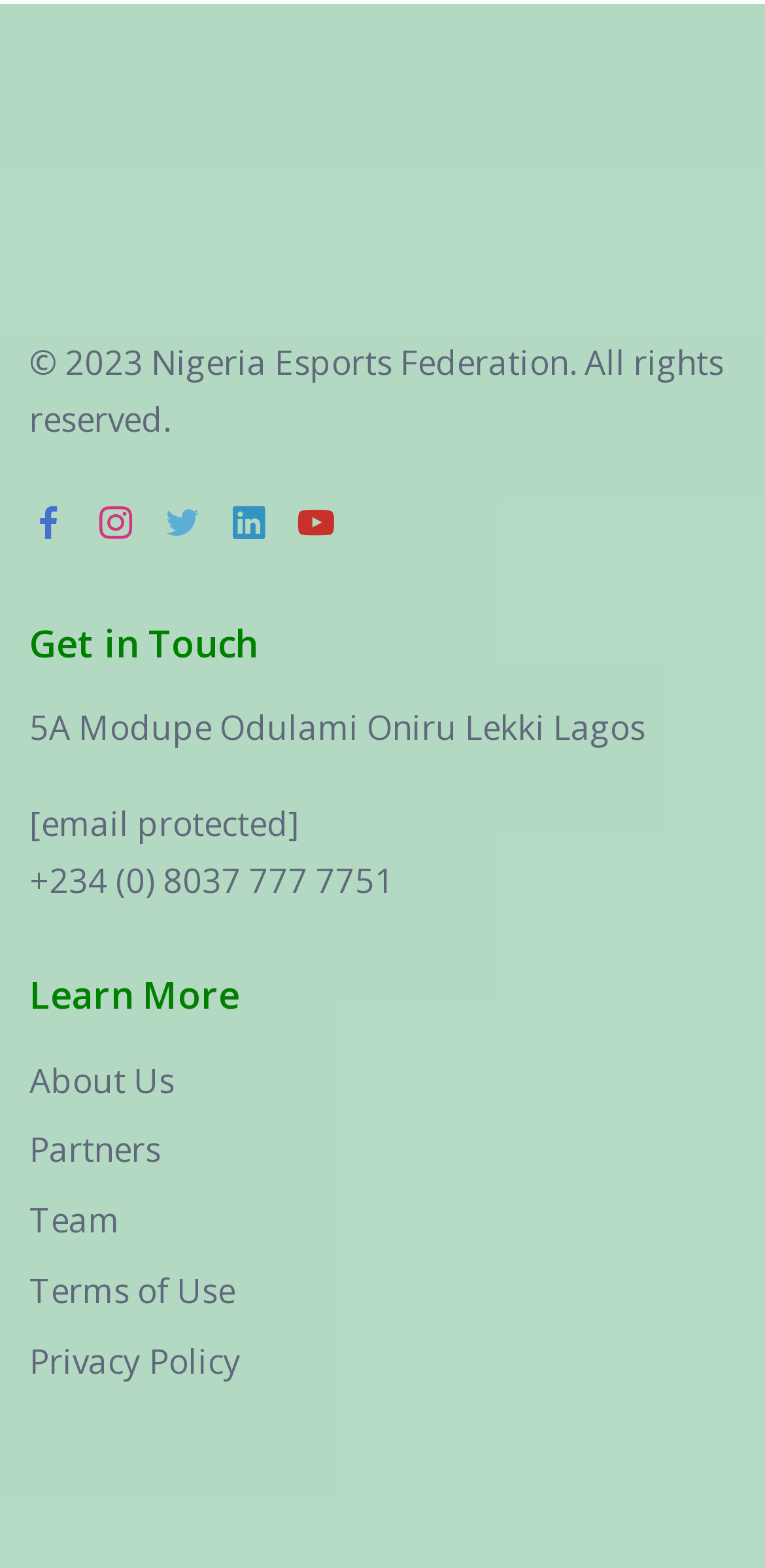What is the copyright year? Examine the screenshot and reply using just one word or a brief phrase.

2023